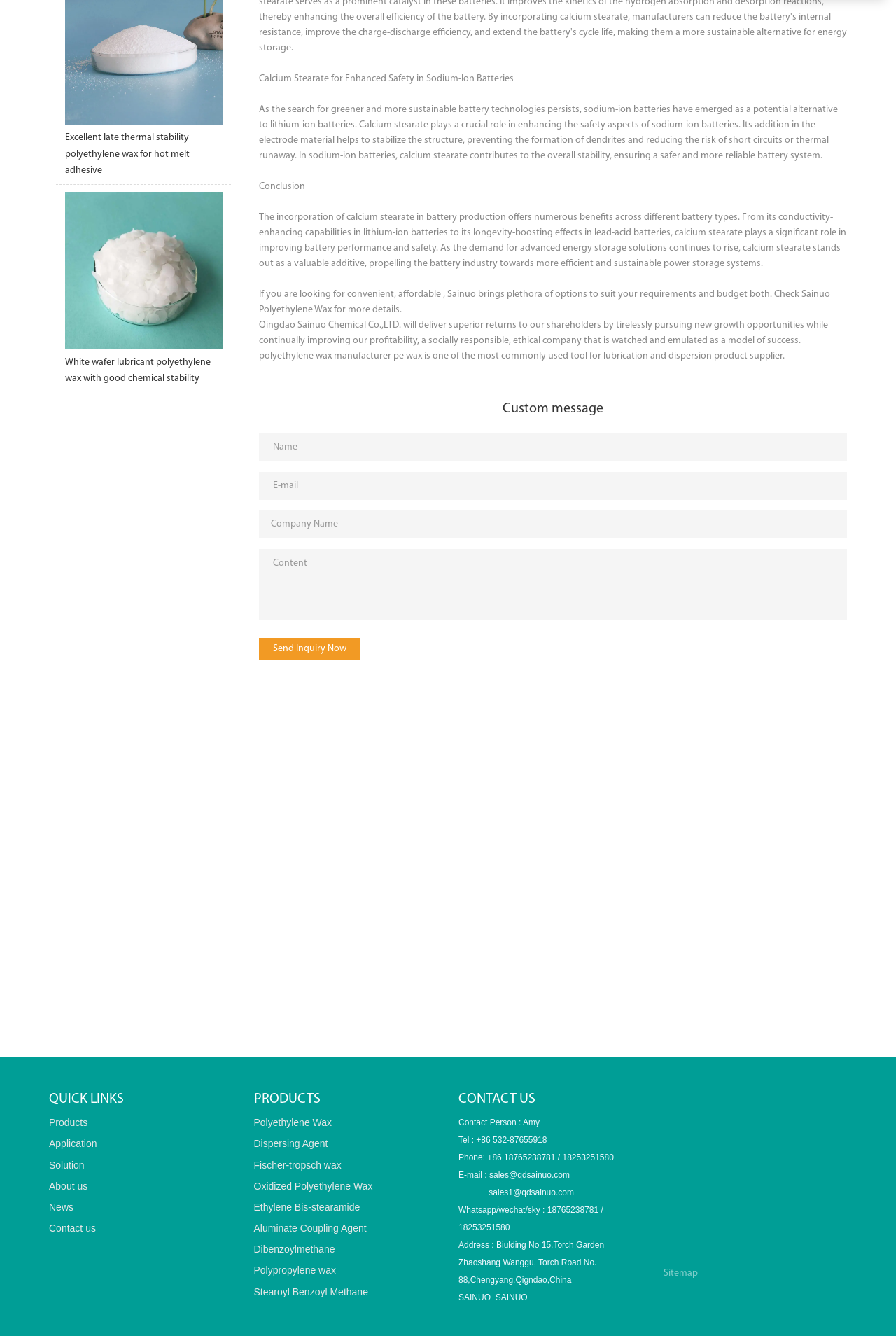What is the company name mentioned on the webpage?
Can you offer a detailed and complete answer to this question?

The company name is mentioned in the static text 'Qingdao Sainuo Chemical Co.,LTD. will deliver superior returns to our shareholders by tirelessly pursuing new growth opportunities while continually improving our profitability, a socially responsible, ethical company that is watched and emulated as a model of success.'